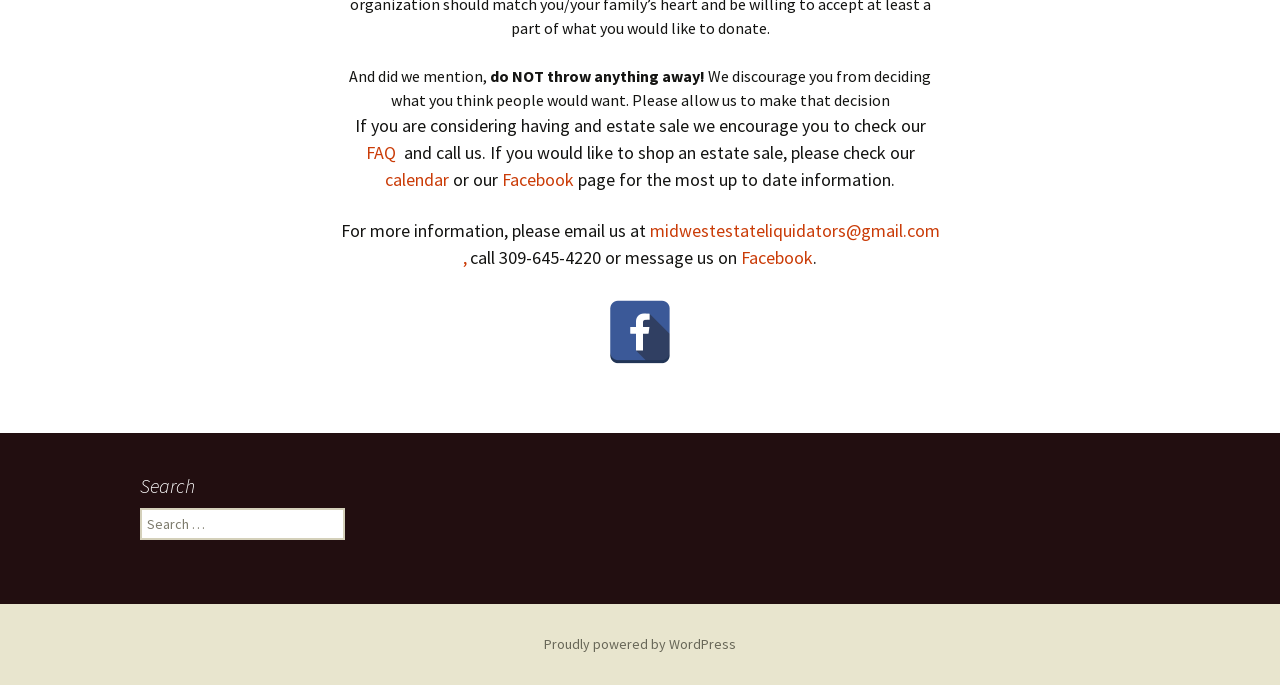Respond with a single word or short phrase to the following question: 
How can I contact the company?

Email or call